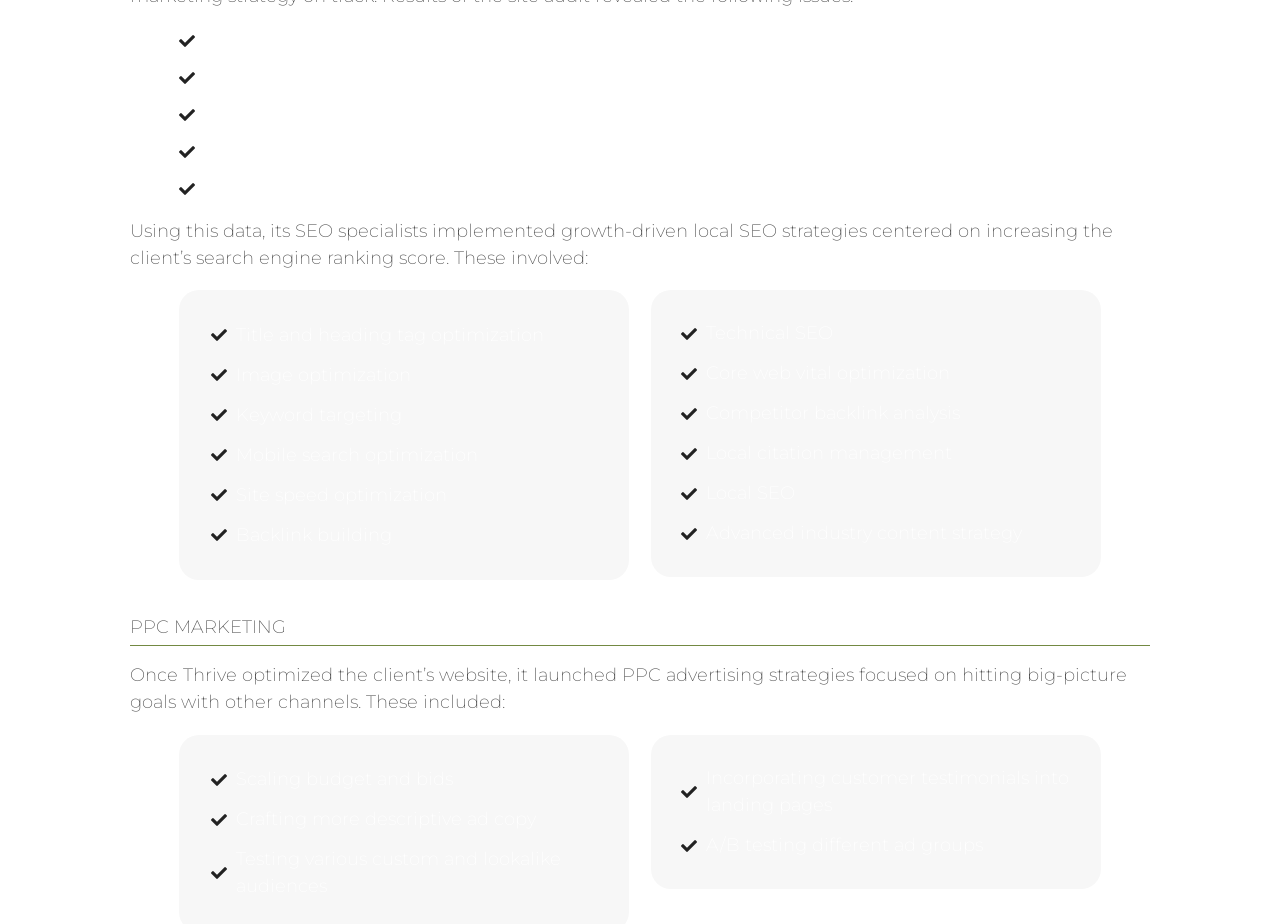What is the goal of the local SEO strategy? Based on the screenshot, please respond with a single word or phrase.

Increasing search engine ranking score